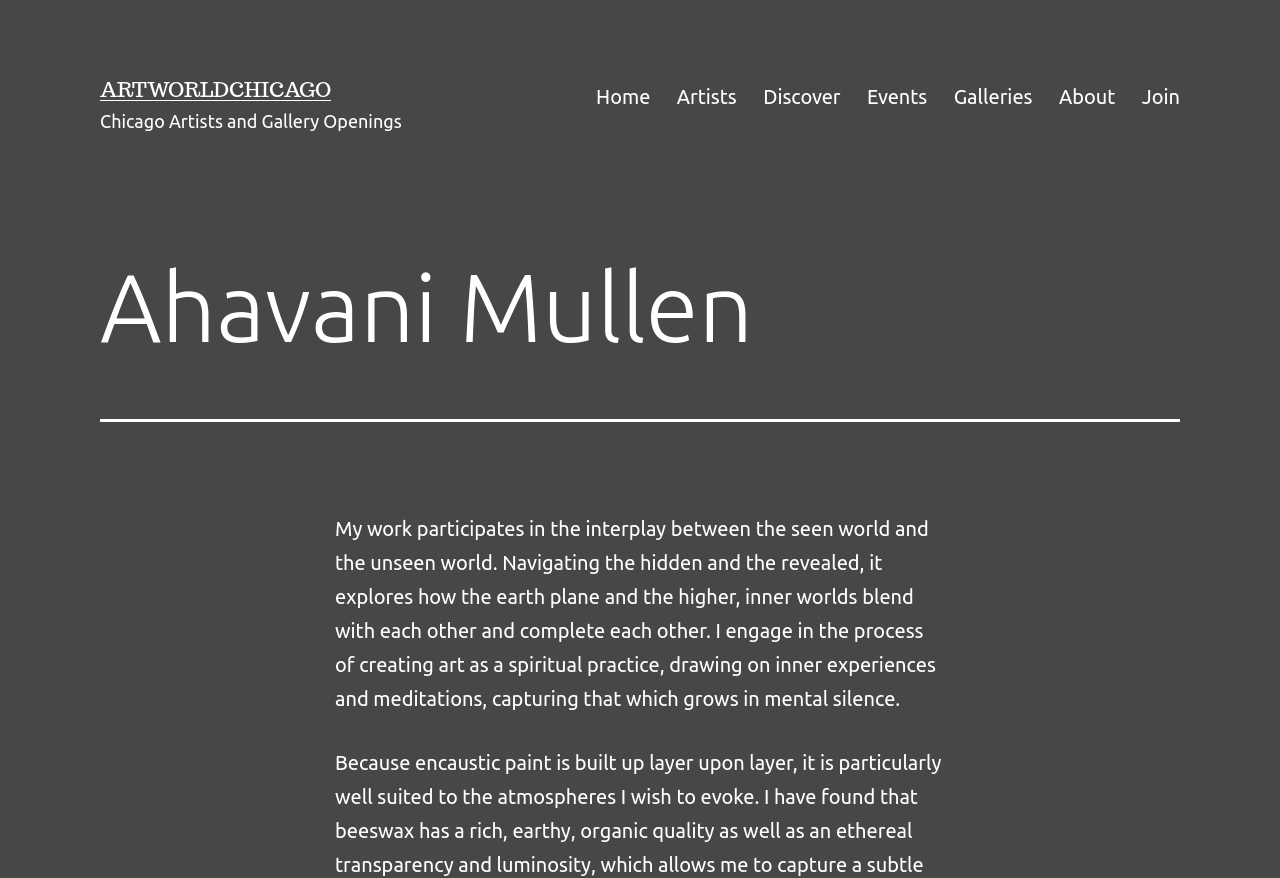Locate the bounding box coordinates of the clickable part needed for the task: "Contact us".

None